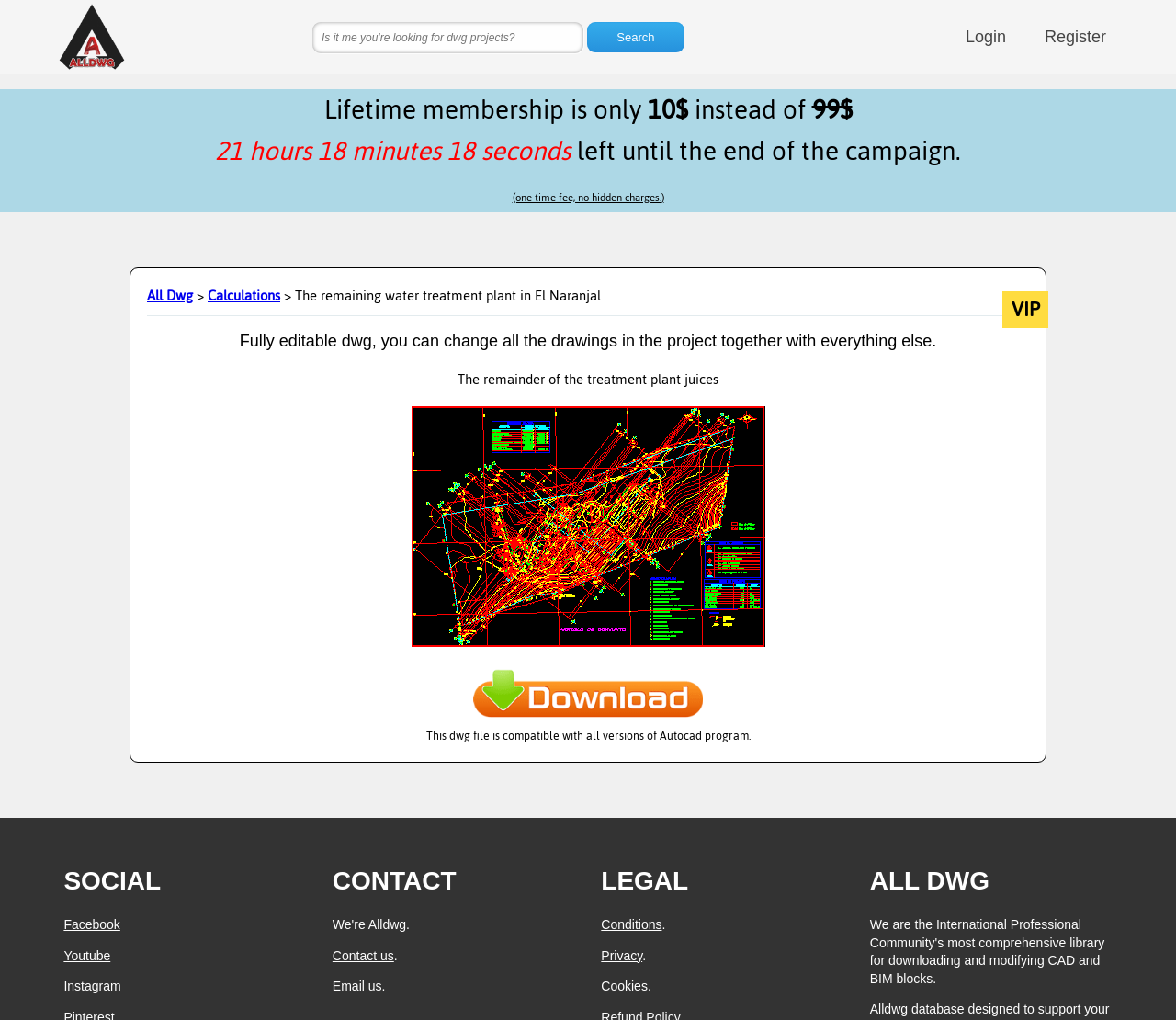What is the category of the dwg project?
Answer the question with just one word or phrase using the image.

Calculations